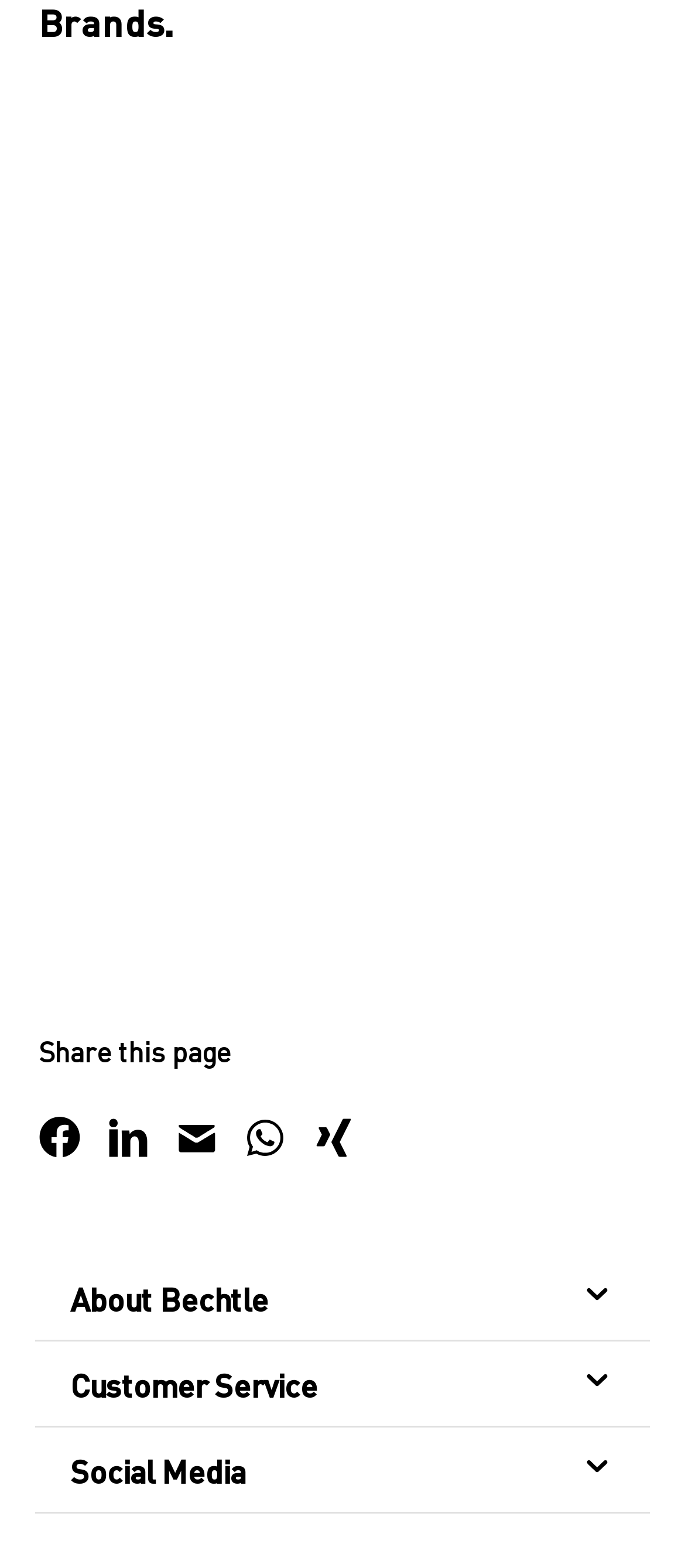Determine the bounding box coordinates of the clickable element necessary to fulfill the instruction: "Go to Facebook Bechtle". Provide the coordinates as four float numbers within the 0 to 1 range, i.e., [left, top, right, bottom].

[0.056, 0.695, 0.156, 0.744]